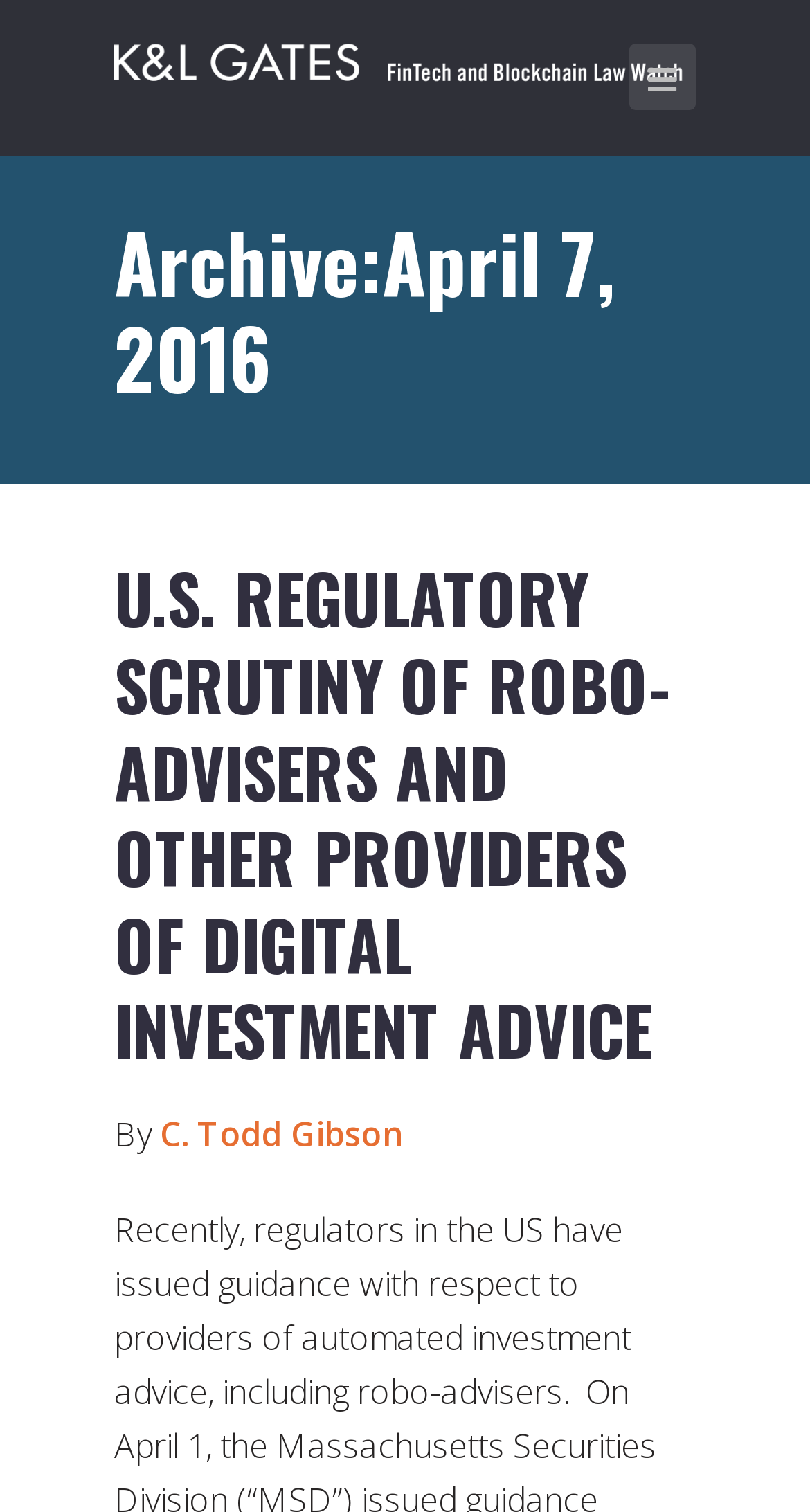Please give a succinct answer using a single word or phrase:
Who is the author of the article?

C. Todd Gibson